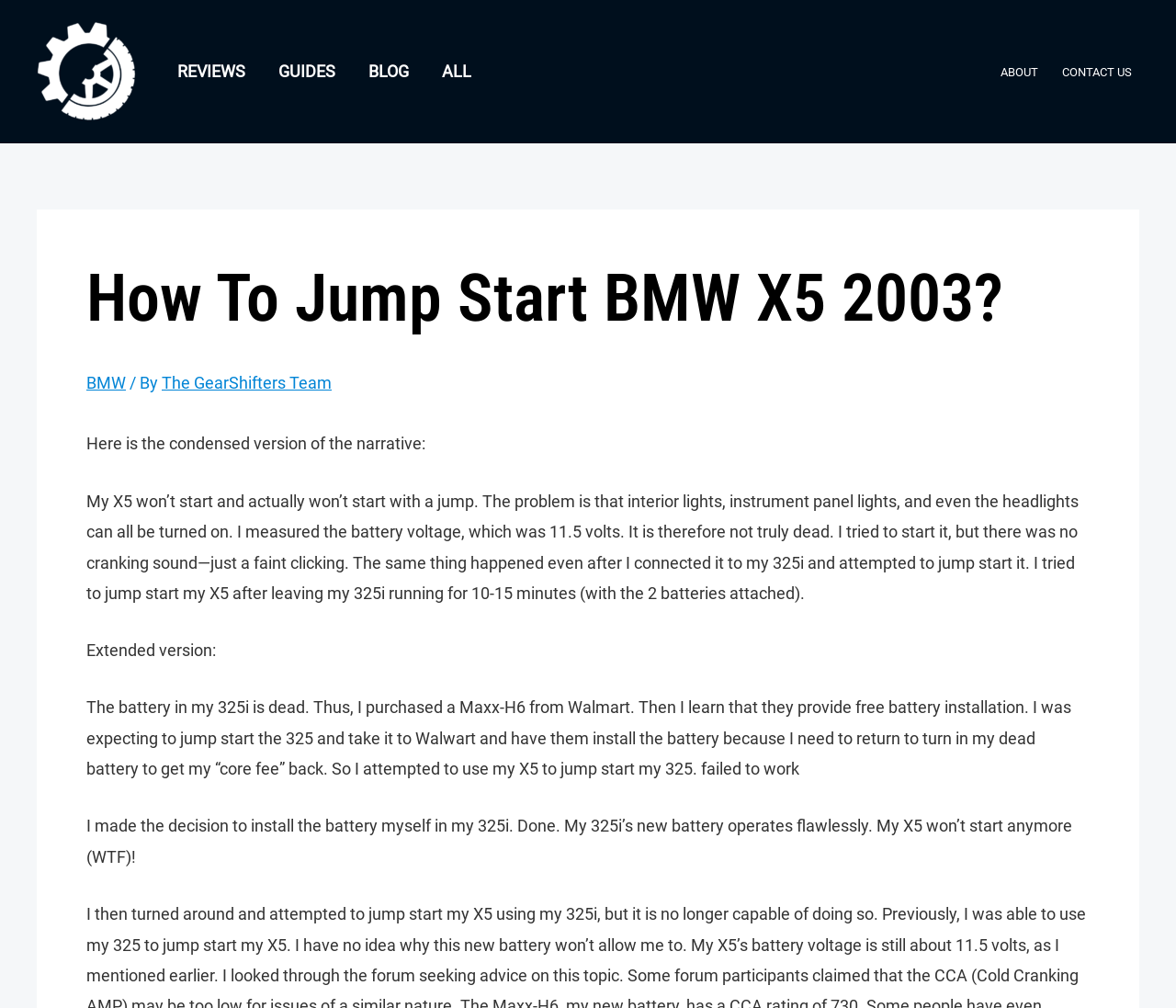Find the bounding box coordinates of the element you need to click on to perform this action: 'Click on the 'ABOUT' link'. The coordinates should be represented by four float values between 0 and 1, in the format [left, top, right, bottom].

[0.841, 0.04, 0.893, 0.104]